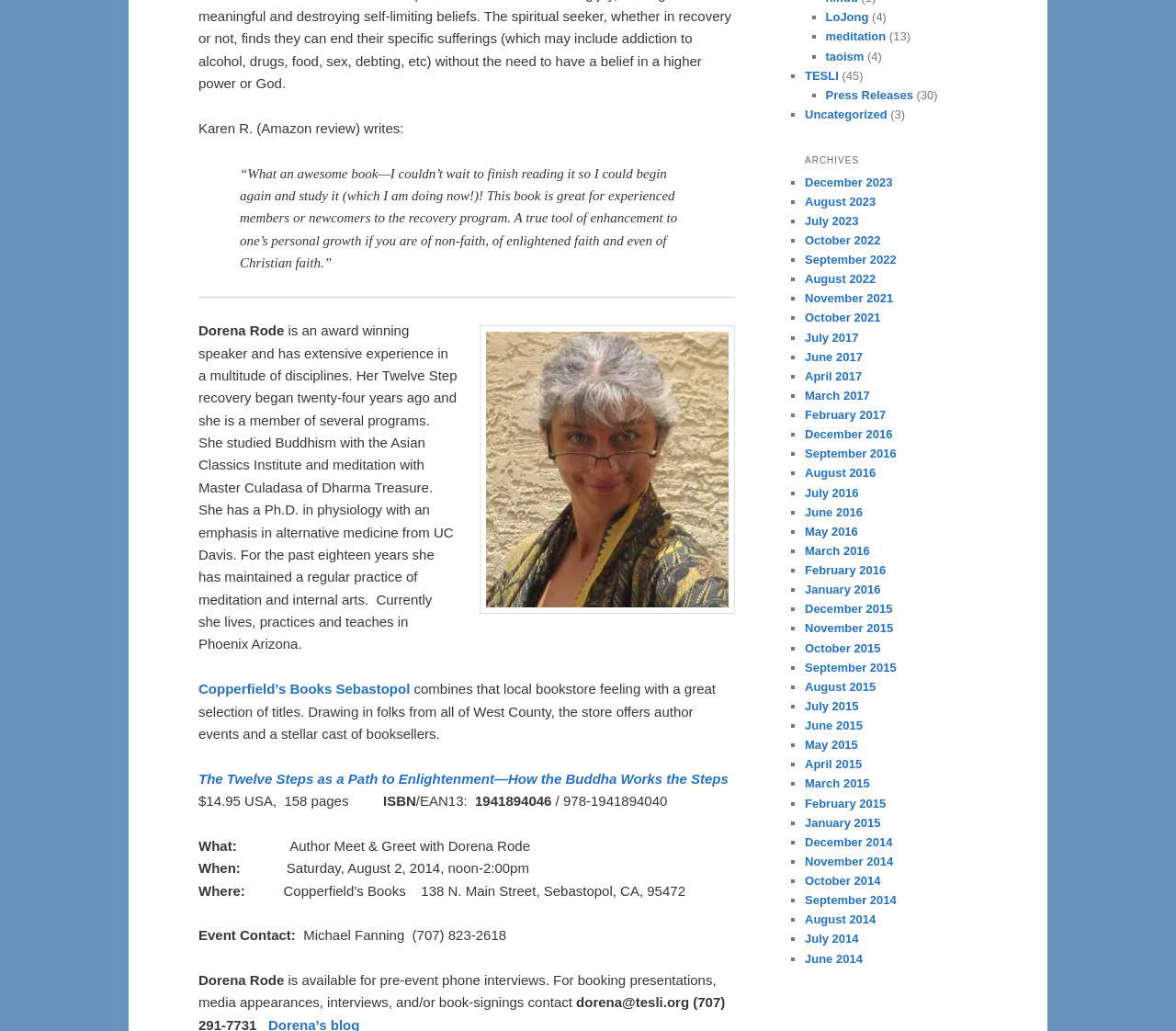Determine the bounding box coordinates for the area that should be clicked to carry out the following instruction: "Read the review written by Karen R.".

[0.204, 0.157, 0.59, 0.266]